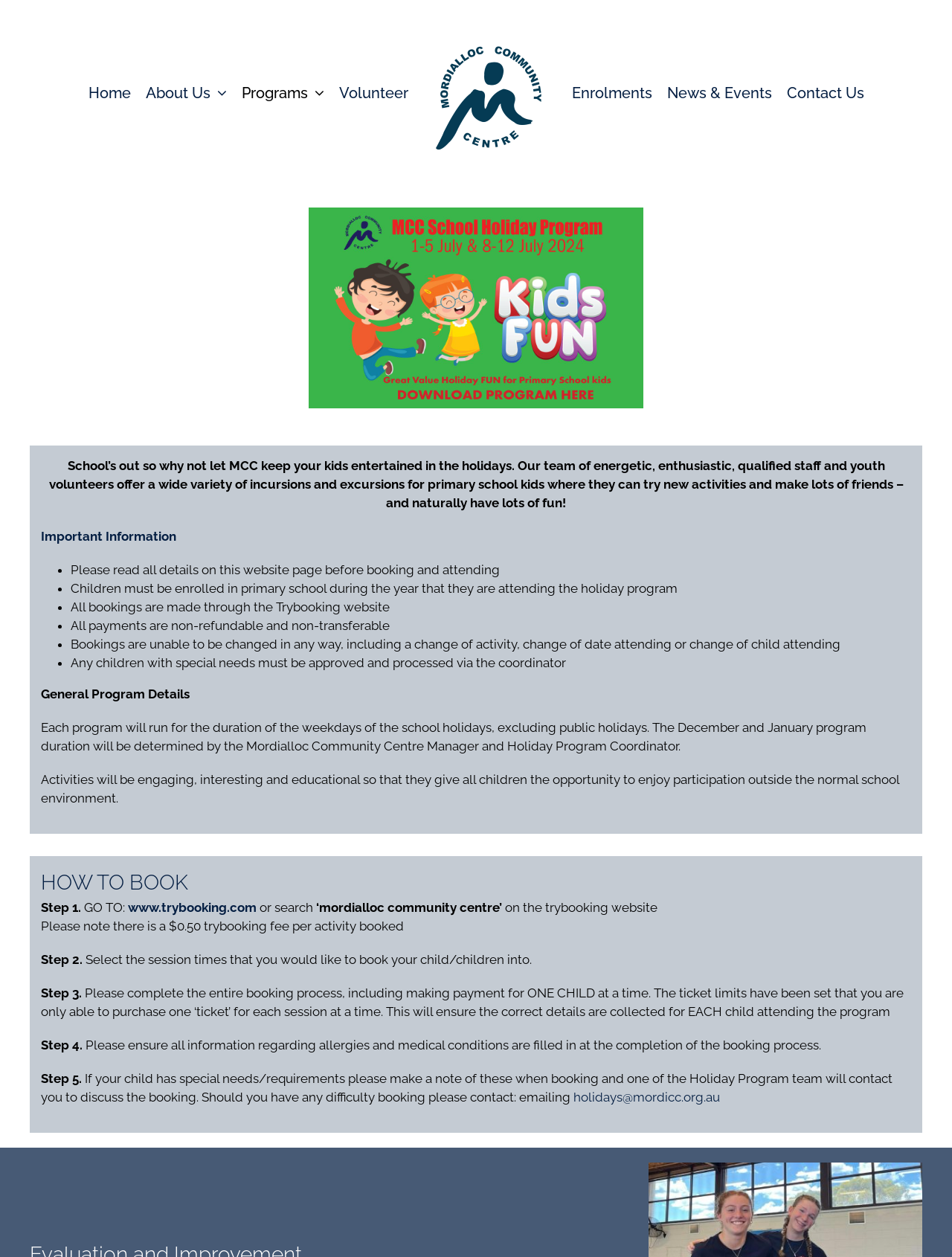Construct a comprehensive description capturing every detail on the webpage.

The webpage is about the Mordialloc Community Centre's holiday programs for kids. At the top, there is a navigation menu with links to different sections of the website, including "Home", "About Us", "Programs", "Volunteer", and "Contact Us". Below the navigation menu, there is a logo of the Mordialloc Community Centre.

The main content of the webpage is divided into several sections. The first section introduces the holiday program, stating that the centre offers a wide variety of incursions and excursions for primary school kids. Below this introduction, there is a section titled "Important Information" that lists several key points to note, including the requirement for children to be enrolled in primary school and the non-refundable and non-transferable nature of bookings.

The next section is titled "General Program Details" and provides information about the duration and activities of the program. The activities are described as engaging, interesting, and educational, giving children the opportunity to participate outside of the normal school environment.

Following this, there is a section titled "HOW TO BOOK" that provides a step-by-step guide on how to book a spot in the holiday program. The steps include going to the Trybooking website, selecting the desired session times, completing the booking process, and ensuring that all information regarding allergies and medical conditions is filled in.

Throughout the webpage, there are several links to external websites, including the Trybooking website and an email address for contacting the Holiday Program team. At the bottom of the page, there is a link to go back to the top of the page.